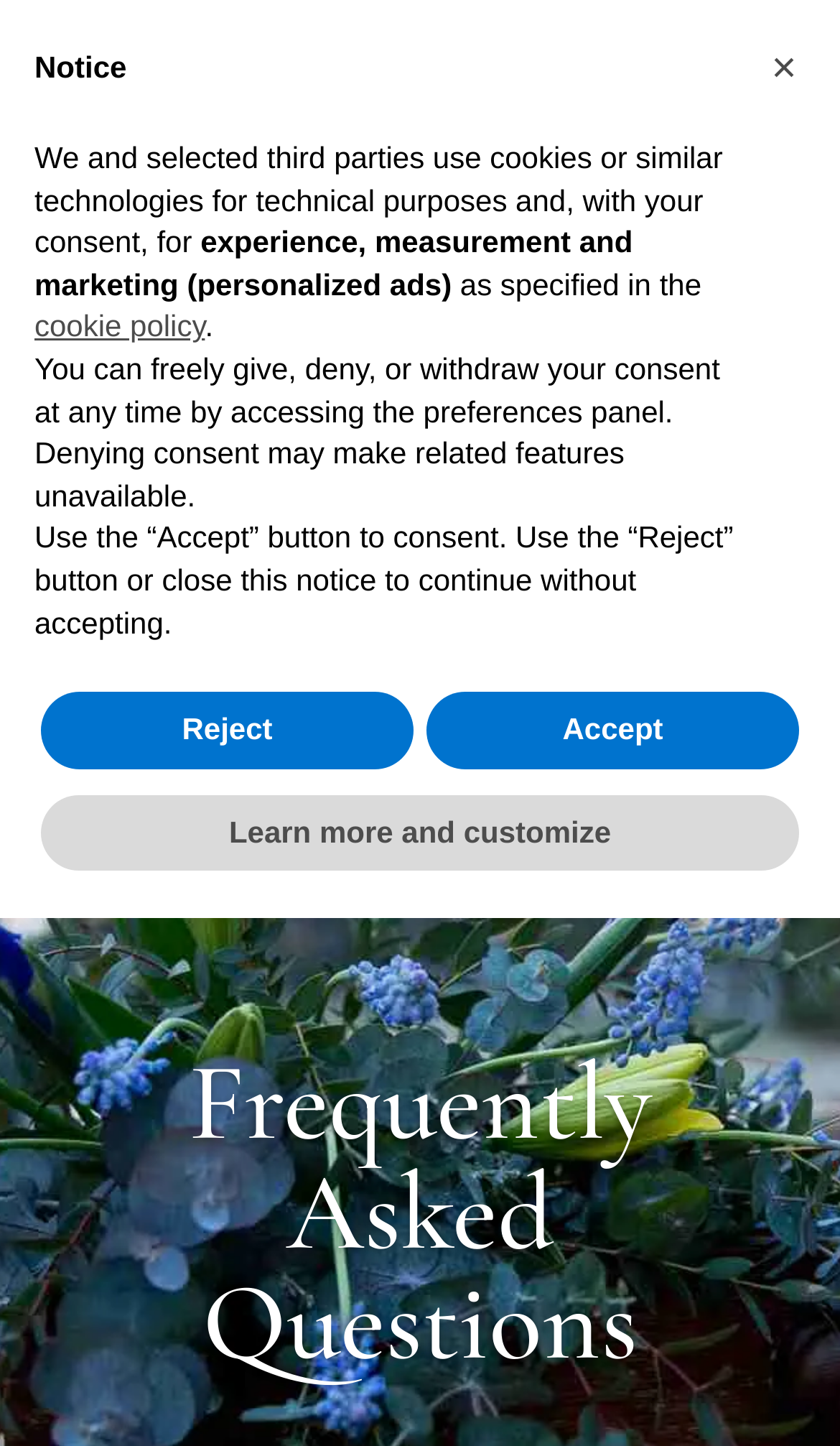How many buttons are in the notice section?
Based on the image, answer the question with as much detail as possible.

The notice section contains four buttons: '×' to close the notice, 'Learn more and customize', 'Reject', and 'Accept'.